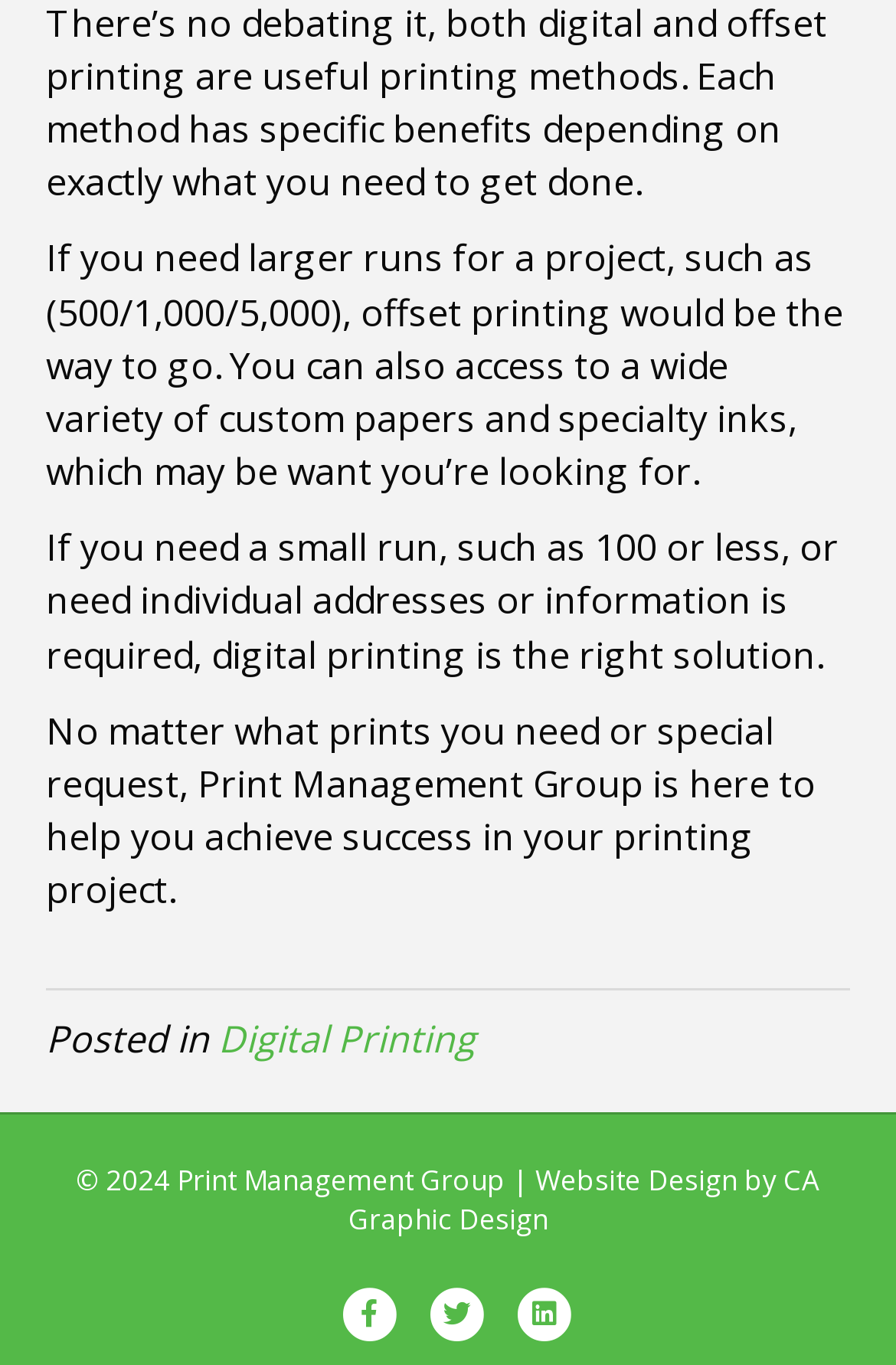Determine the bounding box for the described HTML element: "Facebook". Ensure the coordinates are four float numbers between 0 and 1 in the format [left, top, right, bottom].

[0.374, 0.942, 0.451, 0.982]